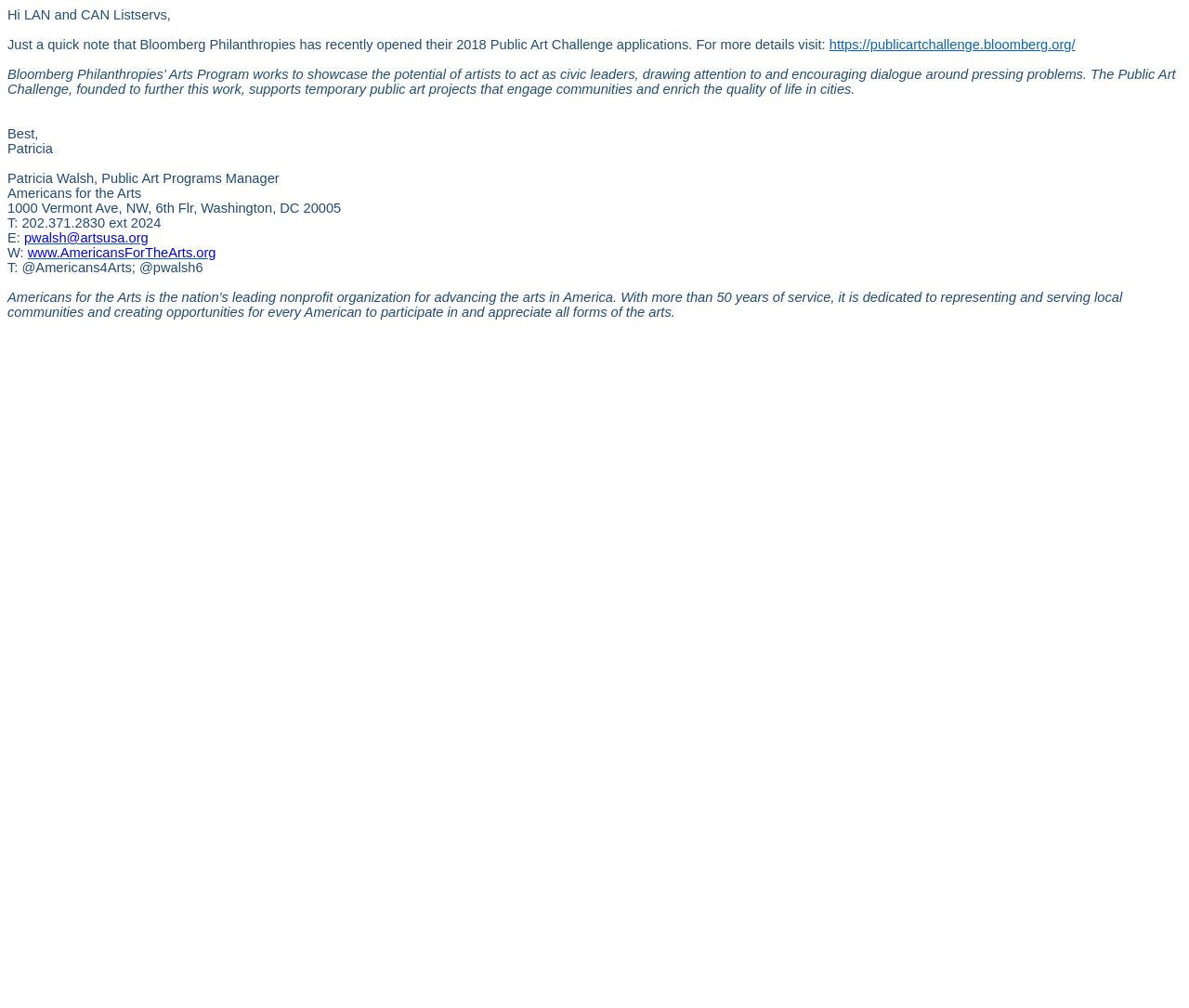Explain in detail what you observe on this webpage.

This webpage appears to be a personal email or message from Patricia Walsh, Public Art Programs Manager at Americans for the Arts. At the top, there is a greeting addressed to LAN and CAN Listservs. Below the greeting, there is a brief note announcing the opening of Bloomberg Philanthropies' 2018 Public Art Challenge applications, with a link to the application website.

Following the announcement, there is a description of Bloomberg Philanthropies' Arts Program, which aims to showcase the potential of artists as civic leaders and encourage dialogue around pressing problems. The program's Public Art Challenge supports temporary public art projects that engage communities and enrich the quality of life in cities.

Below the program description, there is a signature section with Patricia Walsh's name, title, and contact information, including her email address, phone number, and website. The contact information is aligned to the left side of the page.

At the bottom of the page, there is a brief description of Americans for the Arts, a nonprofit organization dedicated to advancing the arts in America. The organization's mission is to represent and serve local communities and create opportunities for every American to participate in and appreciate all forms of the arts.